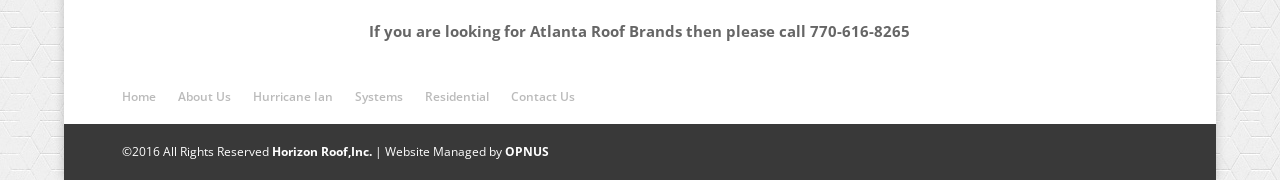What is the year of copyright mentioned at the bottom?
Please ensure your answer is as detailed and informative as possible.

The year of copyright is mentioned at the bottom of the webpage, in the static text that says '©2016 All Rights Reserved'.